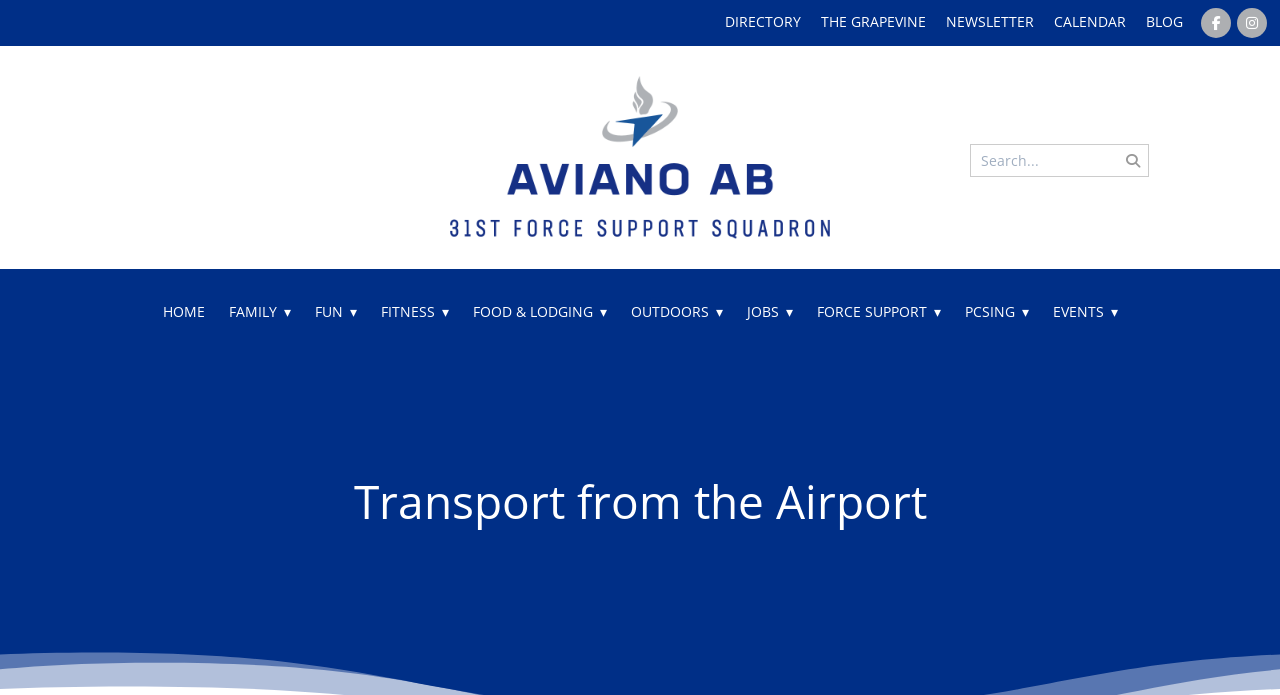Please identify the webpage's heading and generate its text content.

Transport from the Airport